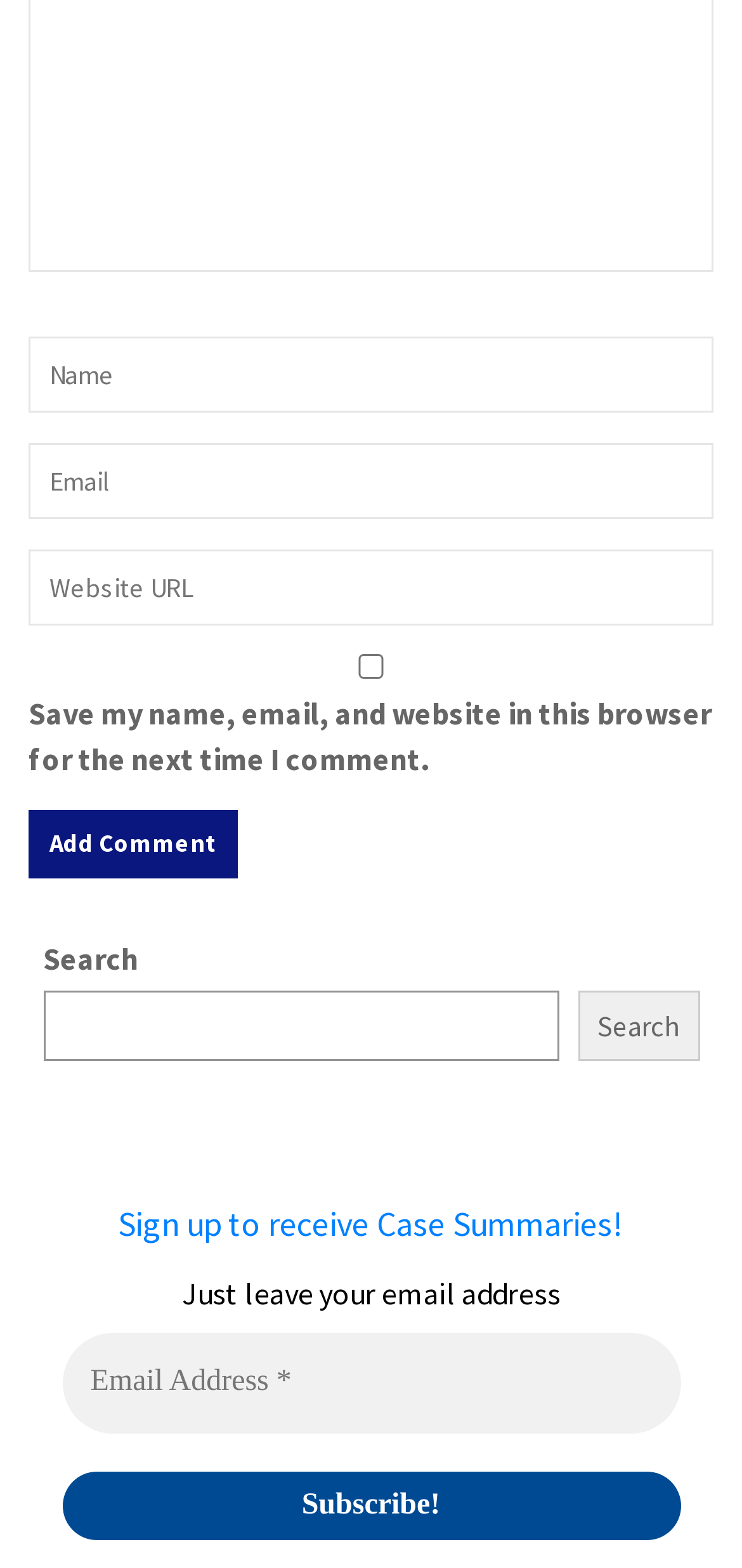Could you indicate the bounding box coordinates of the region to click in order to complete this instruction: "View 404 template".

None